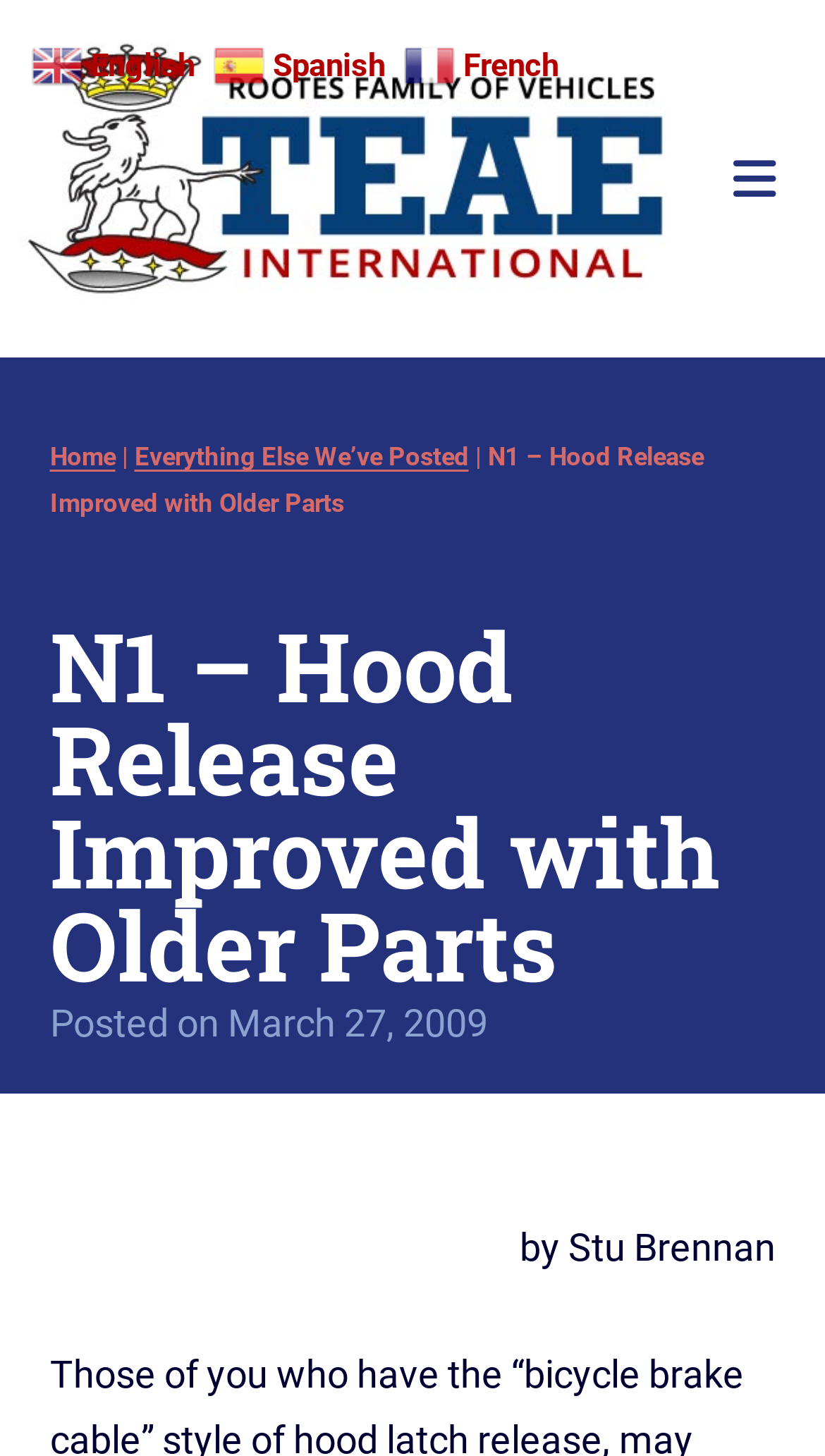Give a concise answer using one word or a phrase to the following question:
What is the name of the website?

TigersEast AlpinesEast